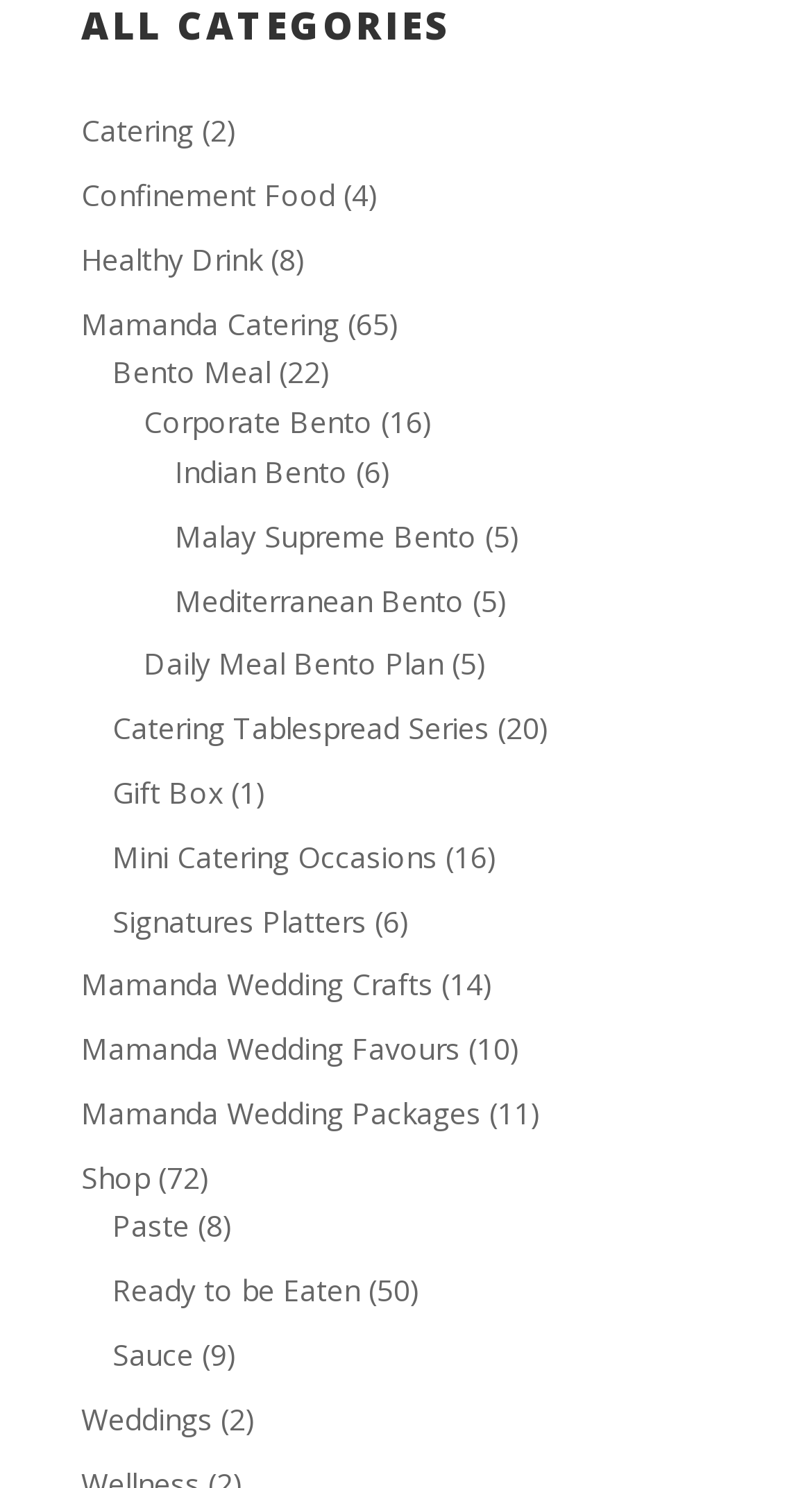Determine the bounding box coordinates of the area to click in order to meet this instruction: "Explore Mamanda Catering".

[0.1, 0.204, 0.418, 0.23]